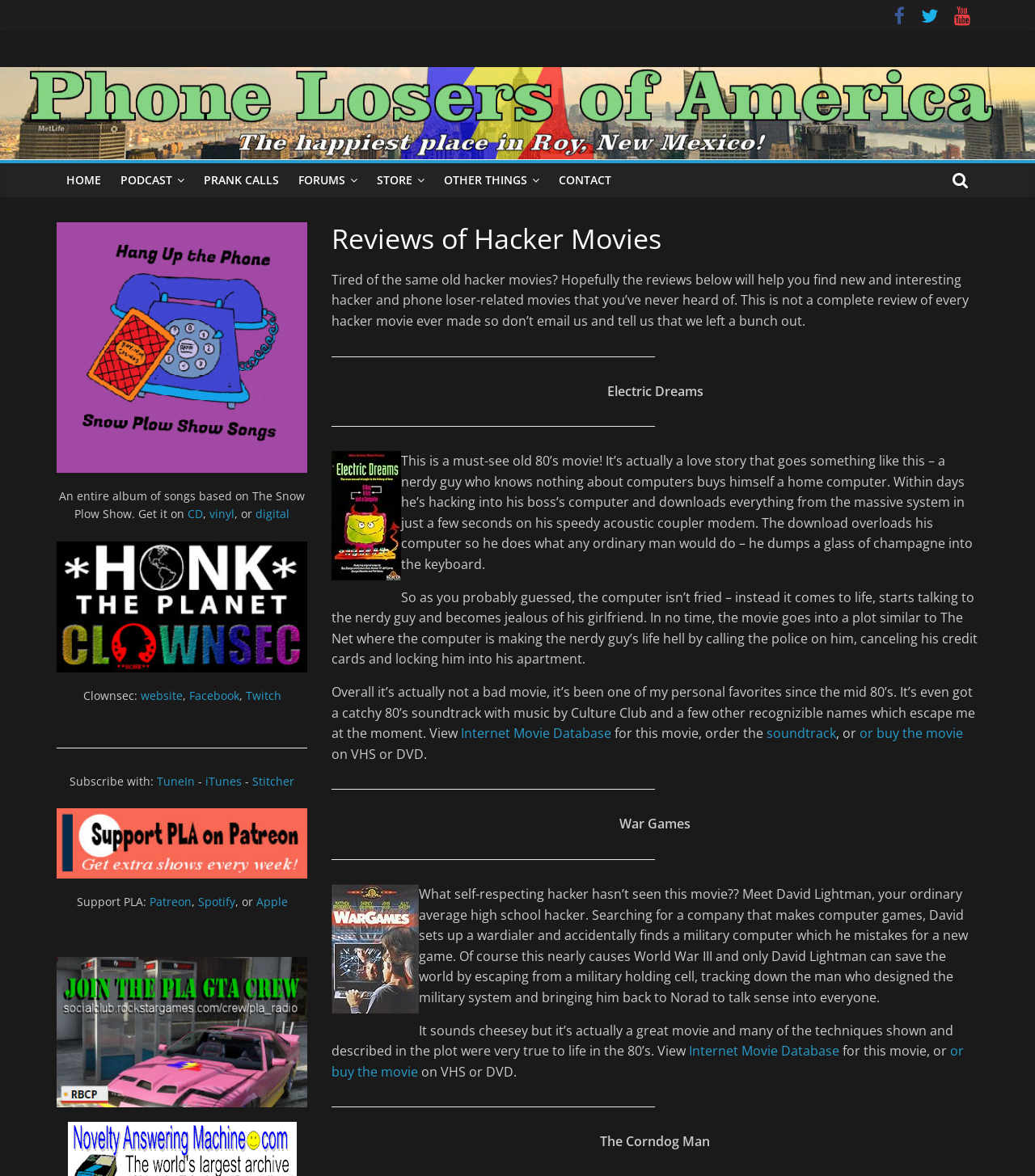Describe all the visual and textual components of the webpage comprehensively.

The webpage is dedicated to reviews of hacker movies, specifically those related to Phone Losers of America. At the top, there is a navigation menu with links to HOME, PODCAST, PRANK CALLS, FORUMS, STORE, OTHER THINGS, and CONTACT. Below the navigation menu, there is a header section with the title "Reviews of Hacker Movies" and a brief introduction to the purpose of the page.

The main content of the page is divided into sections, each reviewing a different hacker movie. The first section reviews the movie "Electric Dreams", which is described as a must-see old 80's movie about a nerdy guy who buys a home computer and becomes a hacker. The review includes a brief summary of the plot and a link to the Internet Movie Database.

The second section reviews the movie "War Games", which is about a high school hacker who accidentally accesses a military computer and nearly causes World War III. The review describes the movie as cheesy but great, with many true-to-life hacking techniques shown.

The third section reviews the movie "The Corndog Man", but the review is not as detailed as the previous two.

On the right side of the page, there is a complementary section with links to various resources, including an album of songs based on The Snow Plow Show, Clownsec's website, Facebook, and Twitch. There are also links to subscribe to the podcast with TuneIn, iTunes, Stitcher, and Patreon.

At the bottom of the page, there is a section with links to support Phone Losers of America, including Patreon, Spotify, and Apple. There are also several images scattered throughout the page, including icons for social media platforms and a logo for Phone Losers of America.